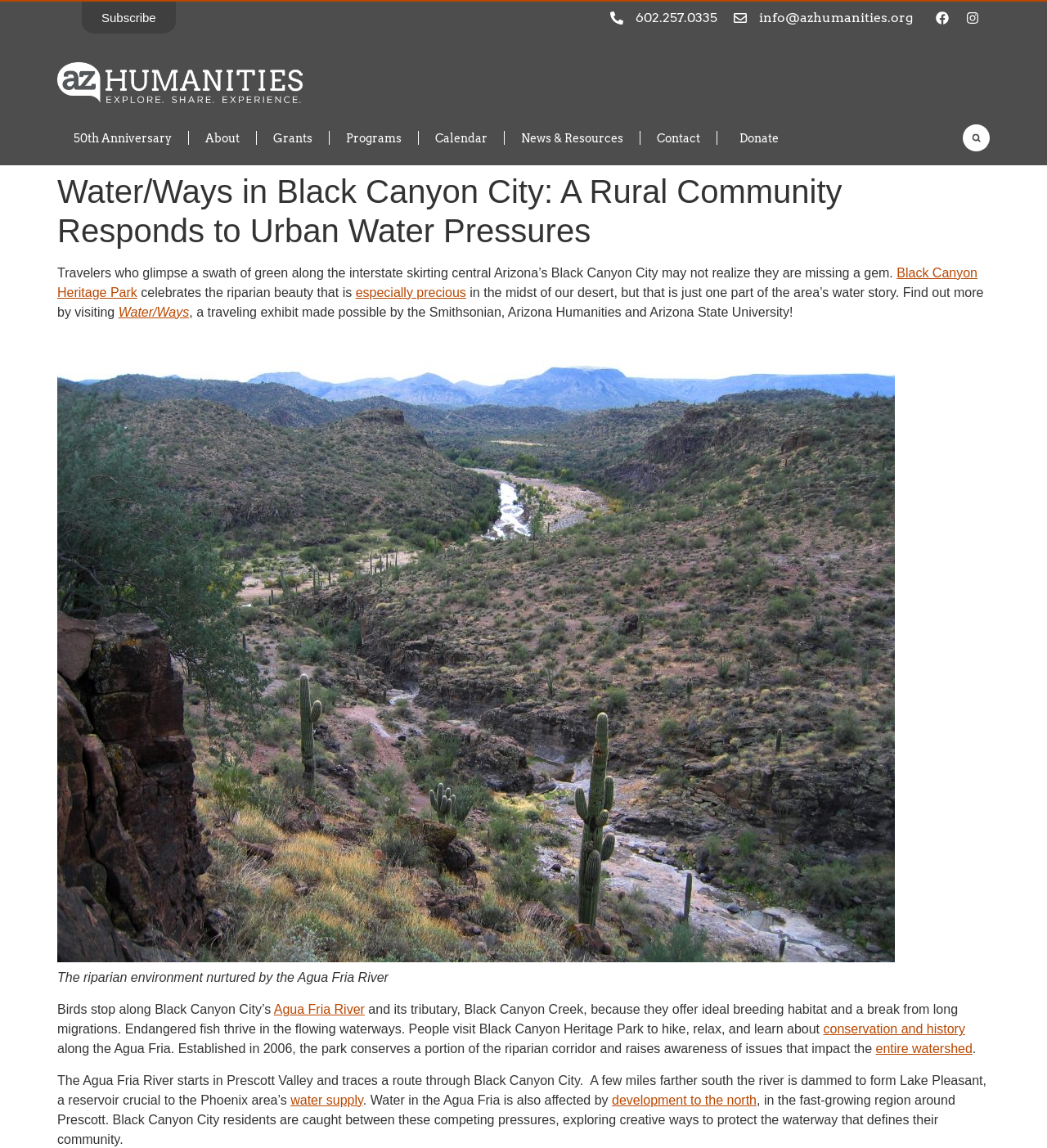Provide a single word or phrase answer to the question: 
What is the name of the park mentioned in the webpage?

Black Canyon Heritage Park